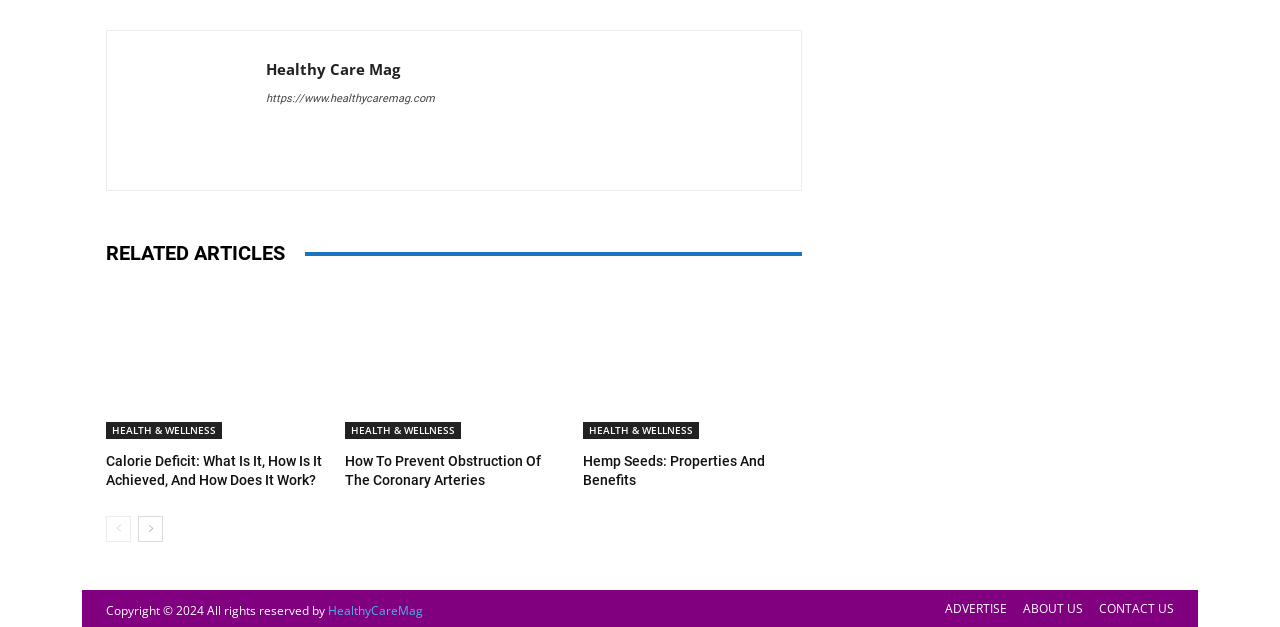Determine the bounding box coordinates of the clickable region to execute the instruction: "contact HealthyCareMag". The coordinates should be four float numbers between 0 and 1, denoted as [left, top, right, bottom].

[0.859, 0.954, 0.917, 0.982]